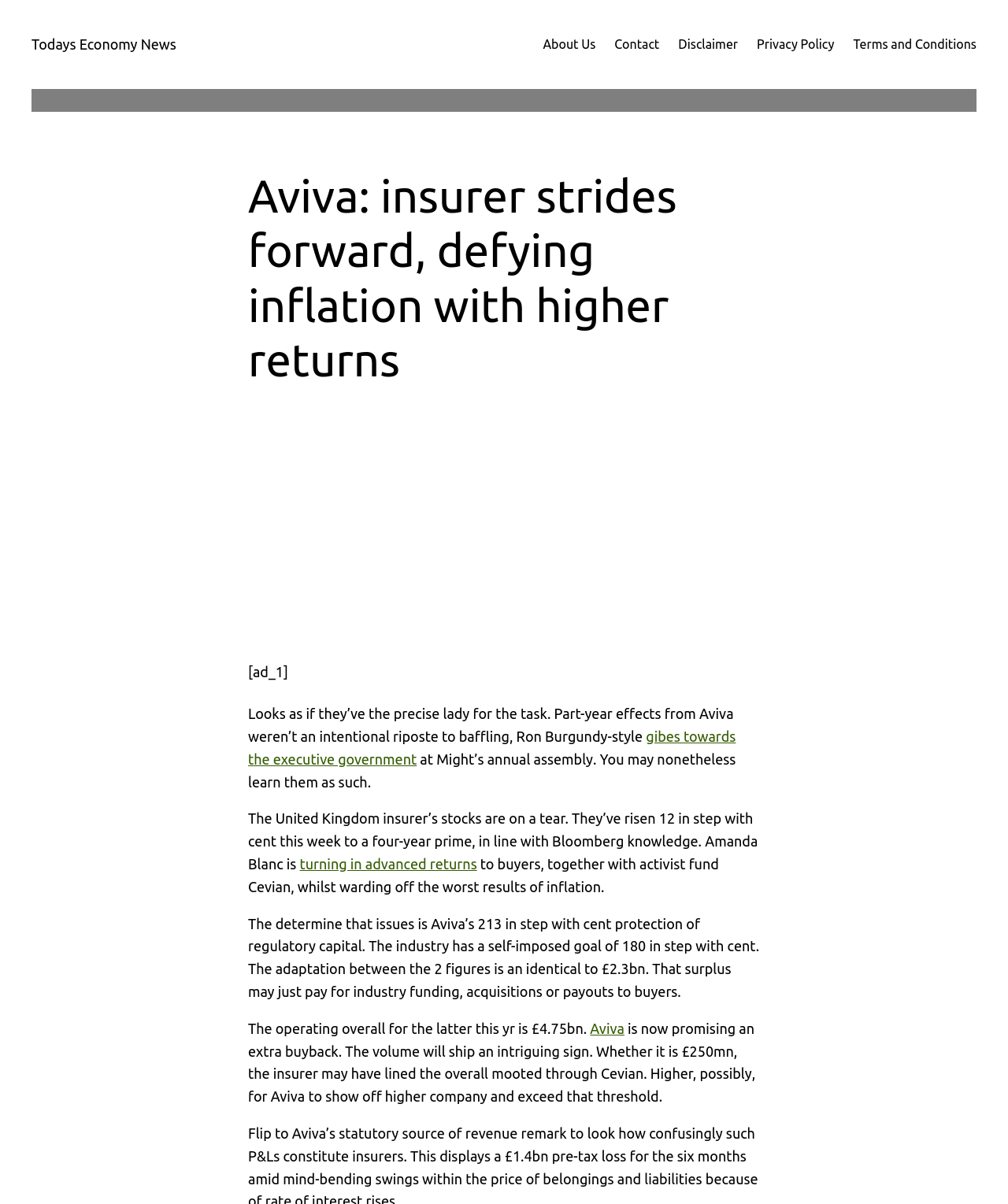What is the target of regulatory capital in the industry? Please answer the question using a single word or phrase based on the image.

180%